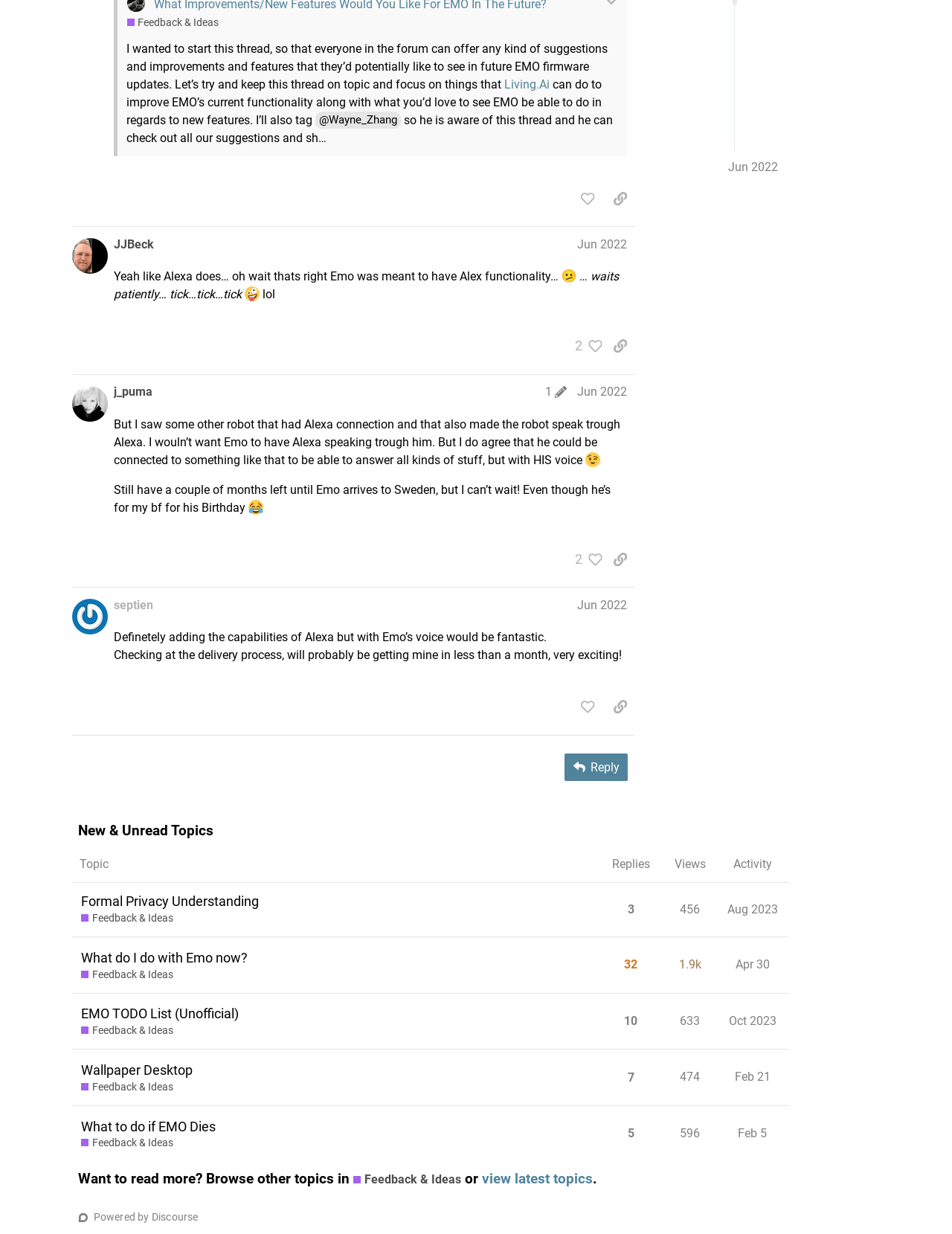Bounding box coordinates must be specified in the format (top-left x, top-left y, bottom-right x, bottom-right y). All values should be floating point numbers between 0 and 1. What are the bounding box coordinates of the UI element described as: view latest topics

[0.507, 0.695, 0.623, 0.709]